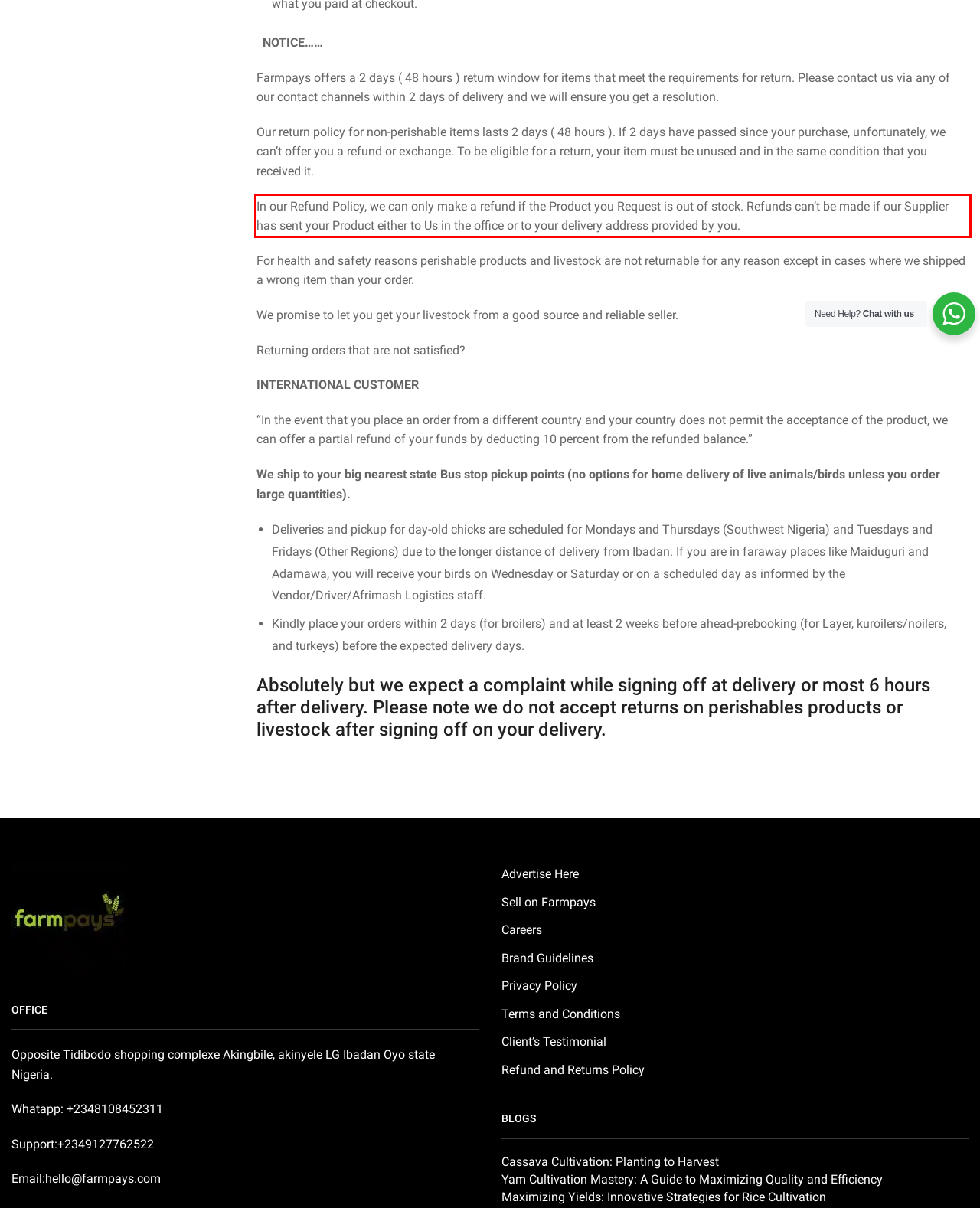Please examine the webpage screenshot containing a red bounding box and use OCR to recognize and output the text inside the red bounding box.

In our Refund Policy, we can only make a refund if the Product you Request is out of stock. Refunds can’t be made if our Supplier has sent your Product either to Us in the office or to your delivery address provided by you.